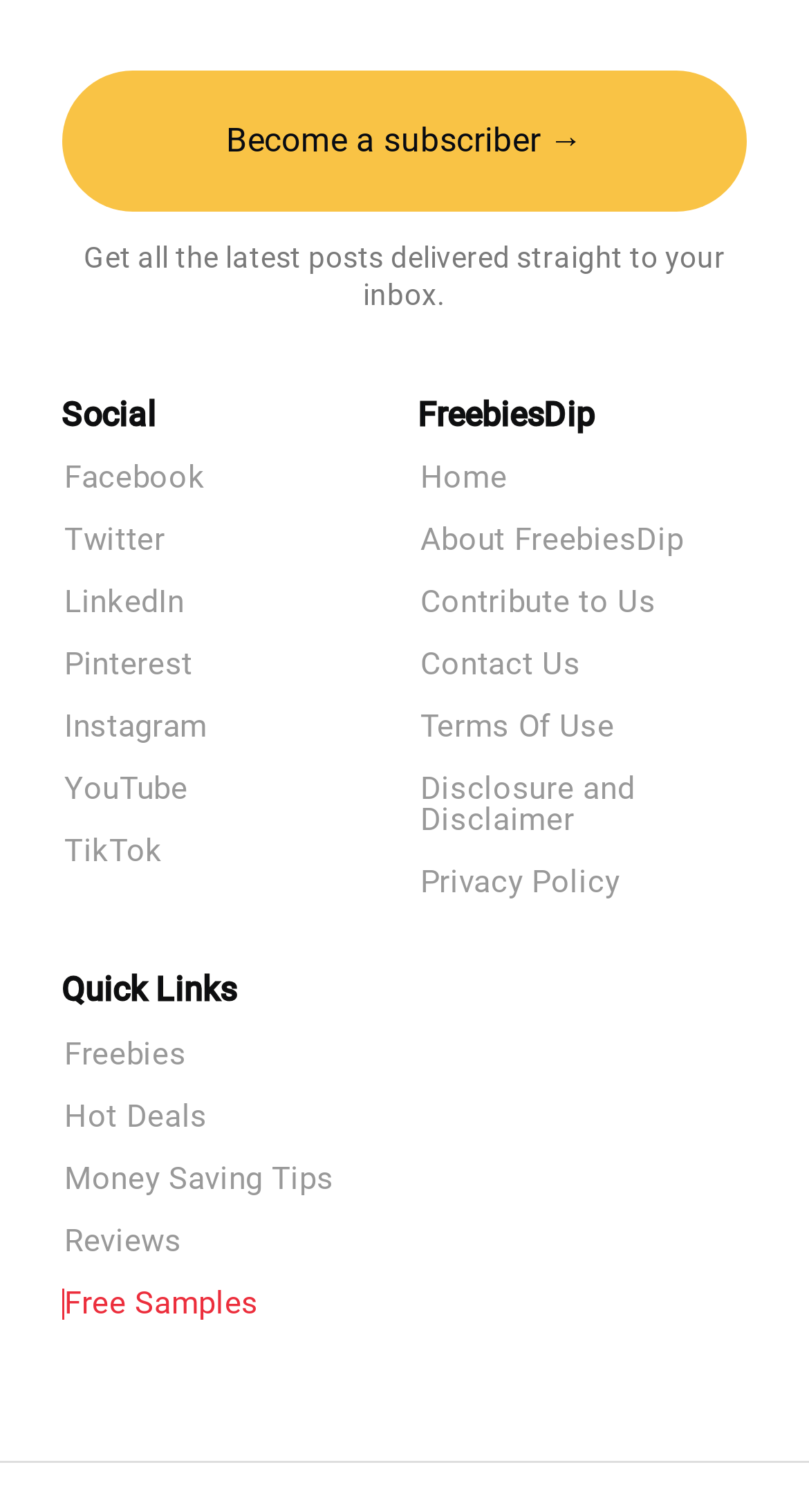Locate the bounding box coordinates of the clickable area to execute the instruction: "Subscribe to the newsletter". Provide the coordinates as four float numbers between 0 and 1, represented as [left, top, right, bottom].

[0.077, 0.047, 0.923, 0.14]